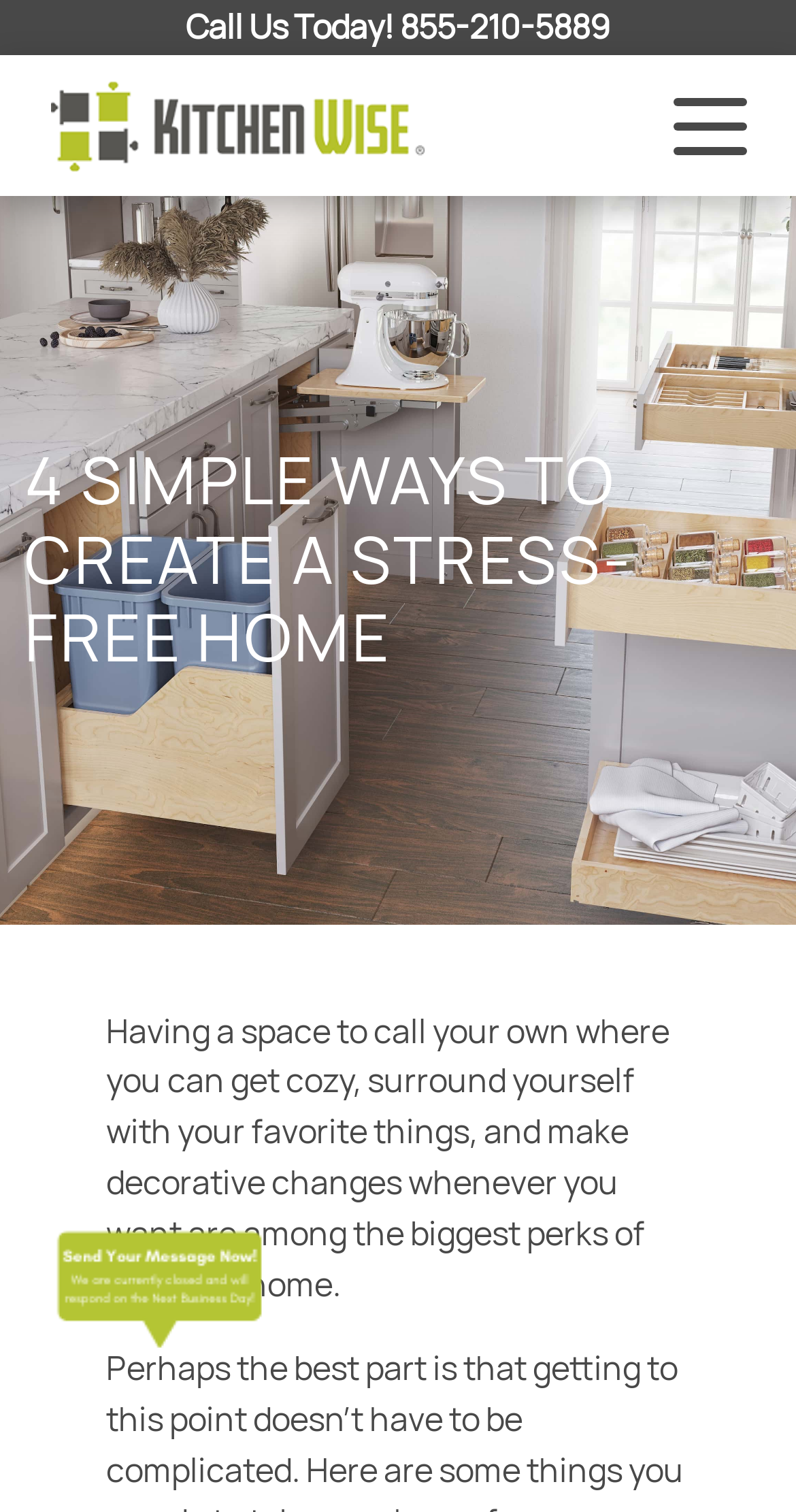Consider the image and give a detailed and elaborate answer to the question: 
What is the topic of the webpage?

I found the topic of the webpage by reading the heading element with the text '4 SIMPLE WAYS TO CREATE A STRESS-FREE HOME' which is located near the top of the webpage.